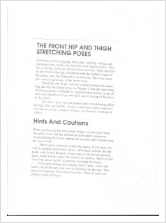Detail every significant feature and component of the image.

The image titled "Scan0152" features a document discussing "The Front Hip and Thigh Stretching Poses." The text provides guidance on various stretching poses, aimed at enhancing flexibility and addressing tension in the hip and thigh areas. It emphasizes the importance of proper technique and includes hints and cautions to ensure safety during the exercises. The document appears to be a resource aimed at individuals looking to improve their yoga practice or incorporate effective stretching into their routines. The image is part of a larger collection that likely includes additional informative materials related to yoga and exercise.